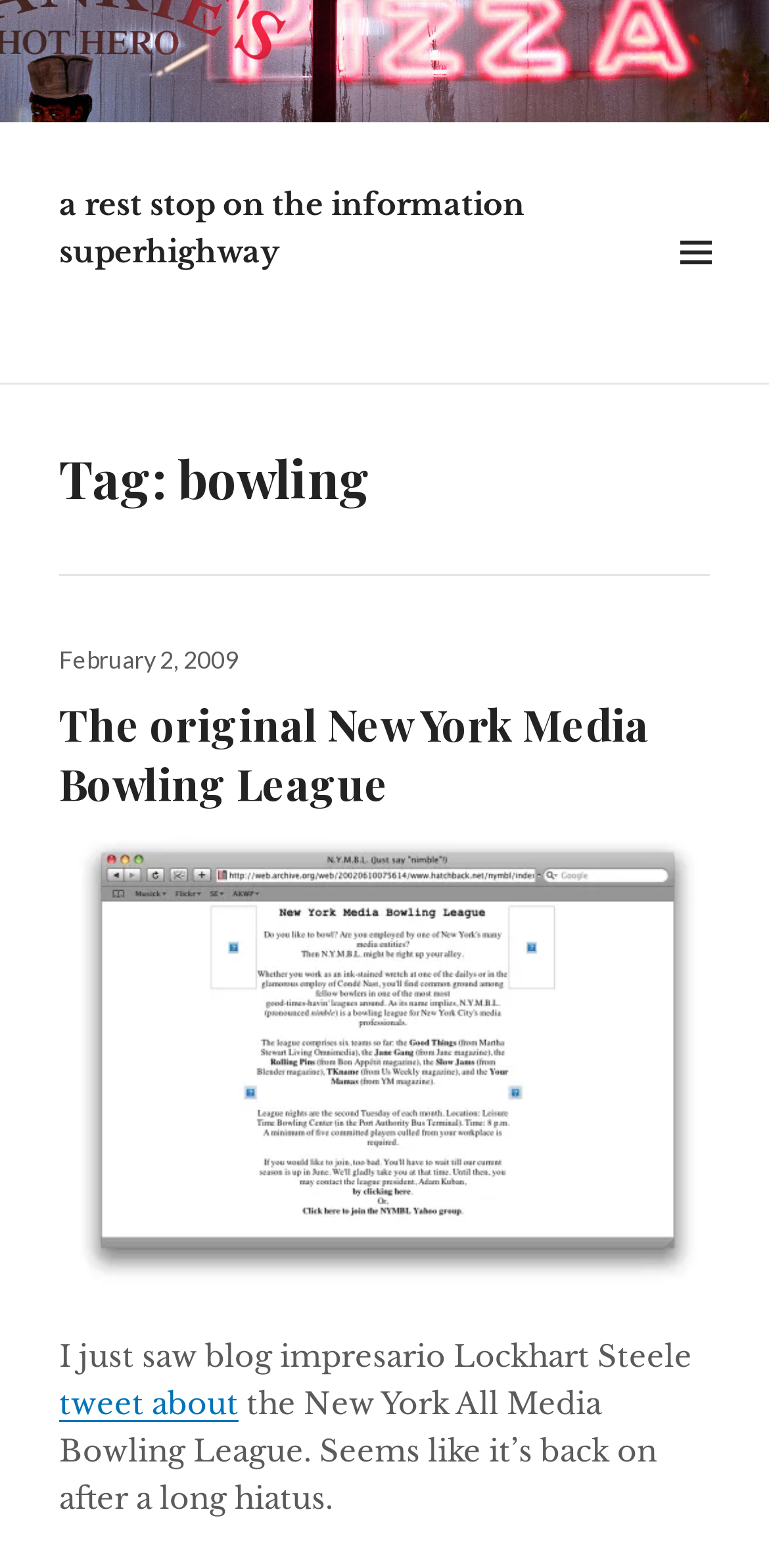Locate and provide the bounding box coordinates for the HTML element that matches this description: "Privacy Policy".

None